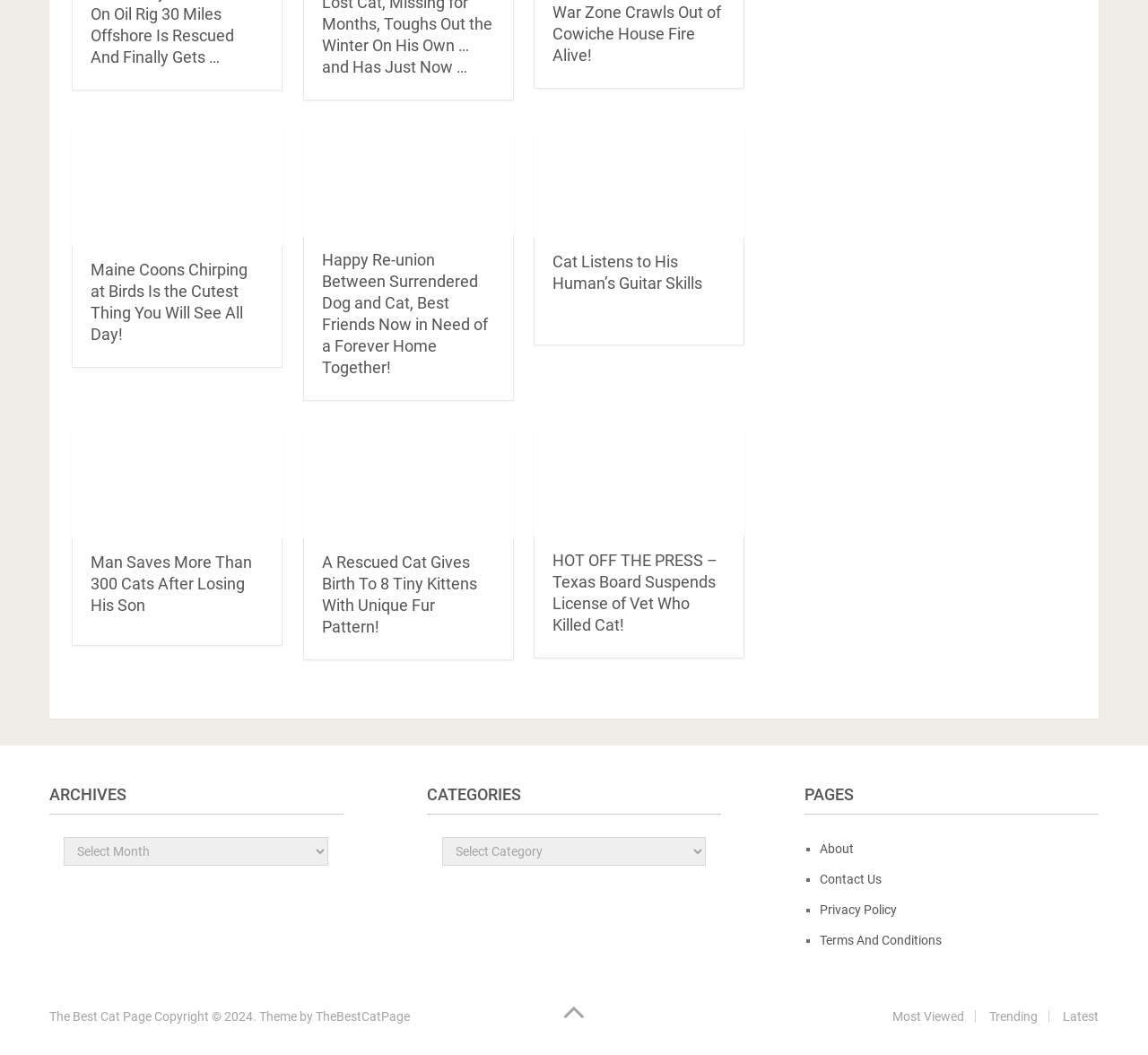Please analyze the image and give a detailed answer to the question:
What is the main topic of this webpage?

Based on the webpage content, I can see that there are multiple articles and images related to cats, such as Maine Coons chirping at birds, a rescued cat giving birth to kittens, and a man saving over 300 cats. This suggests that the main topic of this webpage is cats.